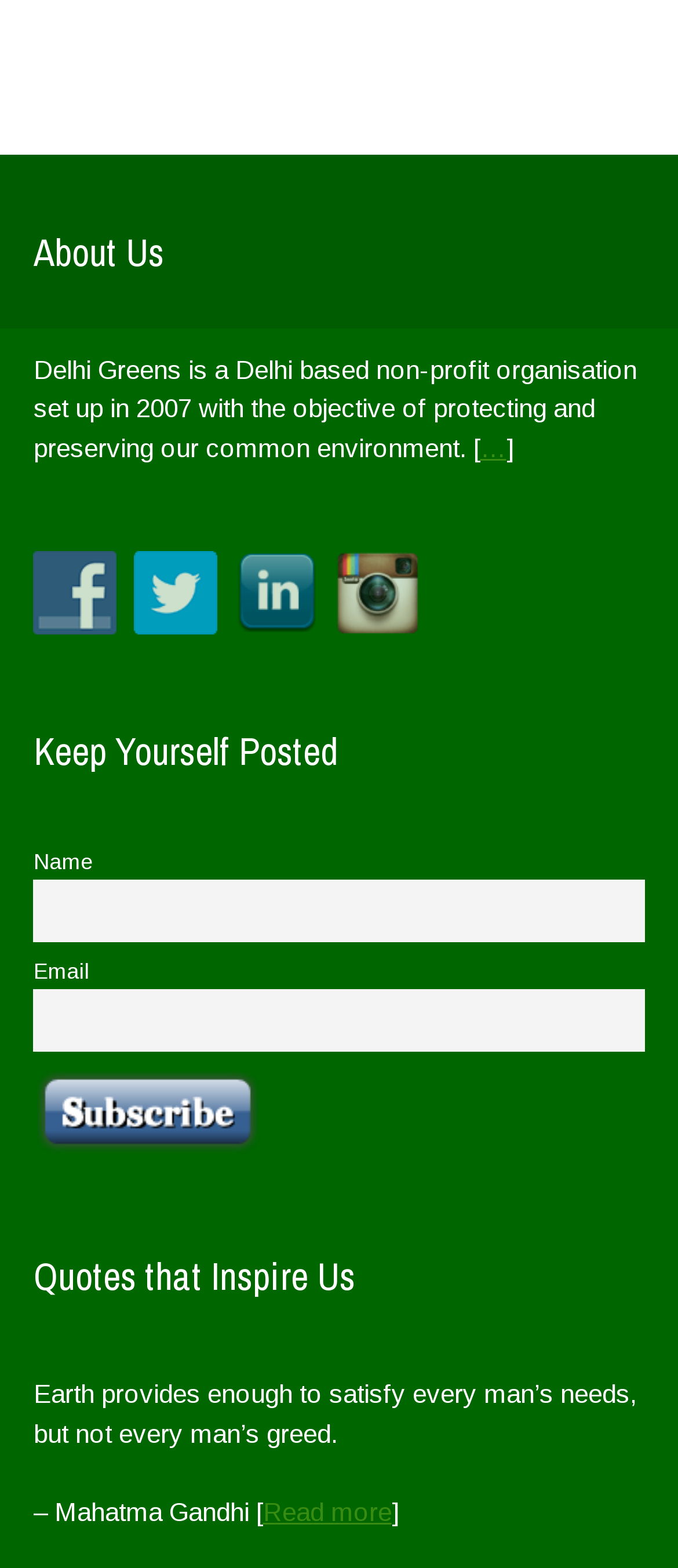Highlight the bounding box coordinates of the element you need to click to perform the following instruction: "Subscribe."

[0.049, 0.681, 0.385, 0.737]